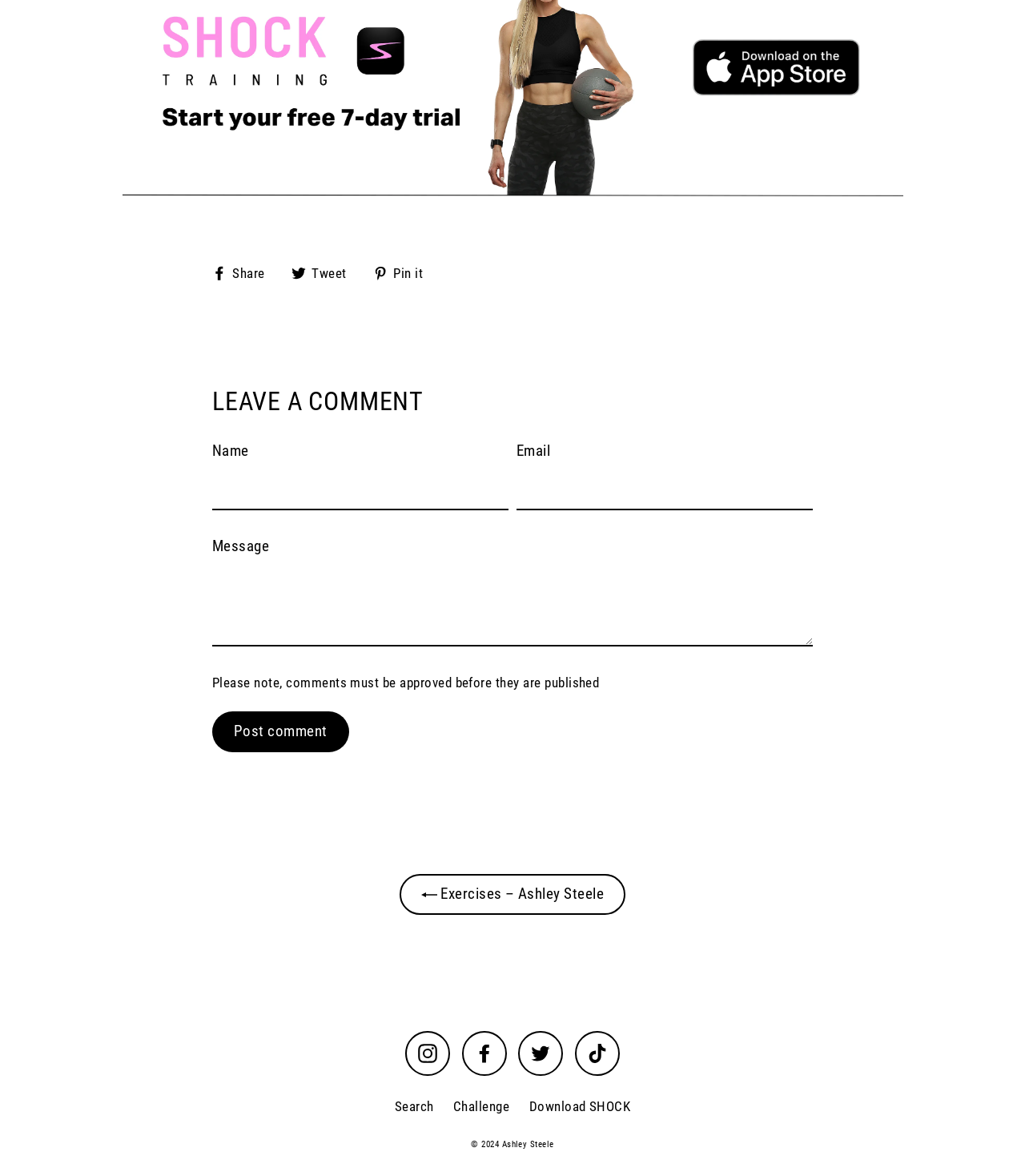Determine the bounding box for the described HTML element: "Download SHOCK". Ensure the coordinates are four float numbers between 0 and 1 in the format [left, top, right, bottom].

[0.508, 0.928, 0.623, 0.953]